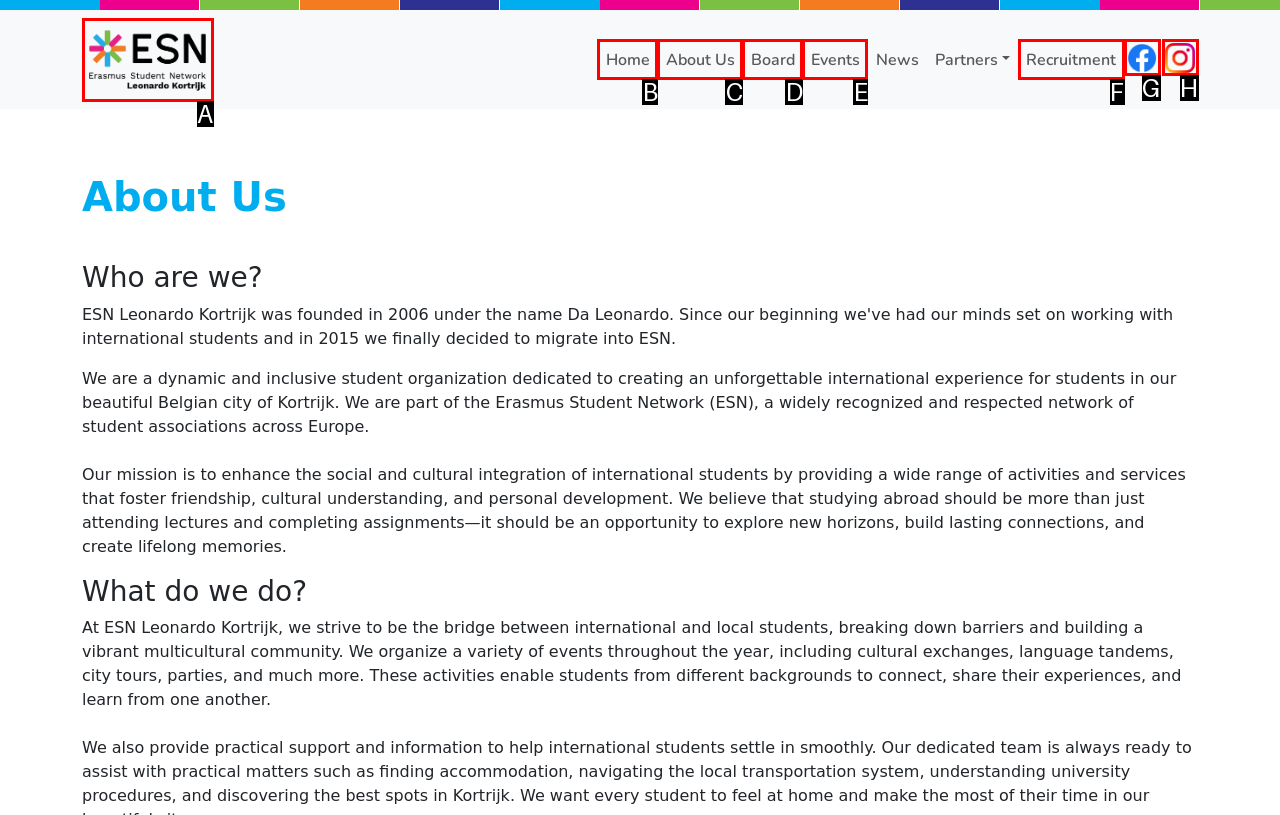Given the description: instagram, determine the corresponding lettered UI element.
Answer with the letter of the selected option.

H